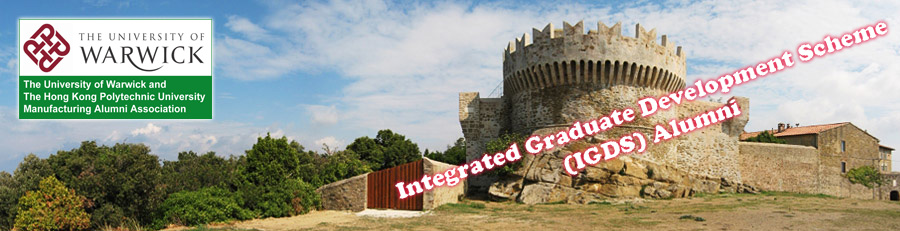Explain what the image portrays in a detailed manner.

The banner image prominently displays the logo and name of "The University of Warwick" alongside "The Hong Kong Polytechnic University Manufacturing Alumni Association," symbolizing collaboration and connection between these two institutions. The background features a picturesque landscape with lush greenery and distinctive stone architecture resembling an ancient castle or structure, suggesting heritage and stability. Overlaid on this scenic backdrop is the phrase "Integrated Graduate Development Scheme (IGDS) Alumni," rendered in a stylized font to emphasize the richness of the alumni experience and community outreach initiatives. This banner serves as an inviting introduction to the university's alumni network, encapsulating a blend of academic legacy and ongoing professional engagement.